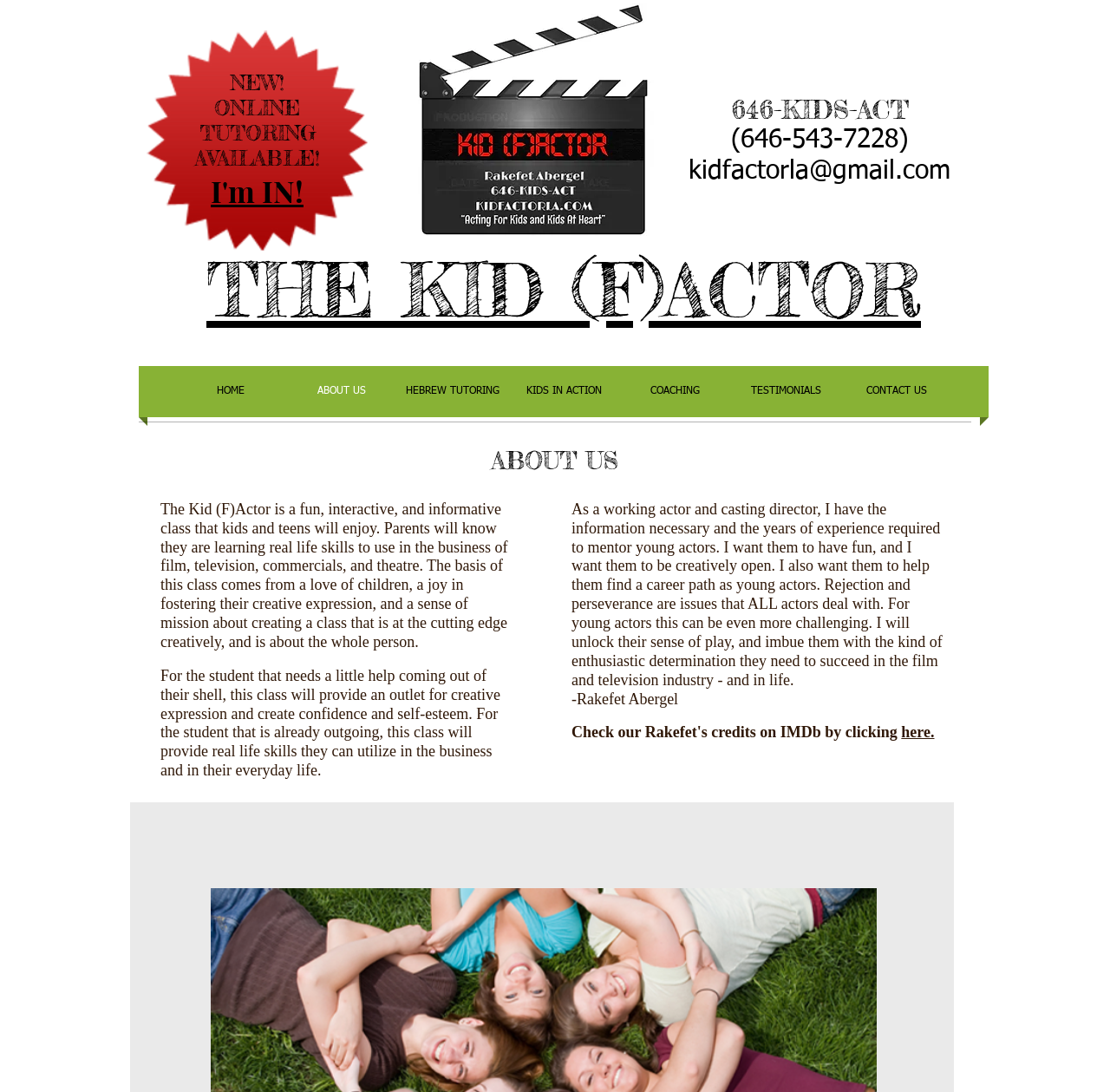What is the email address provided on this webpage?
Using the visual information, reply with a single word or short phrase.

kidfactorla@gmail.com